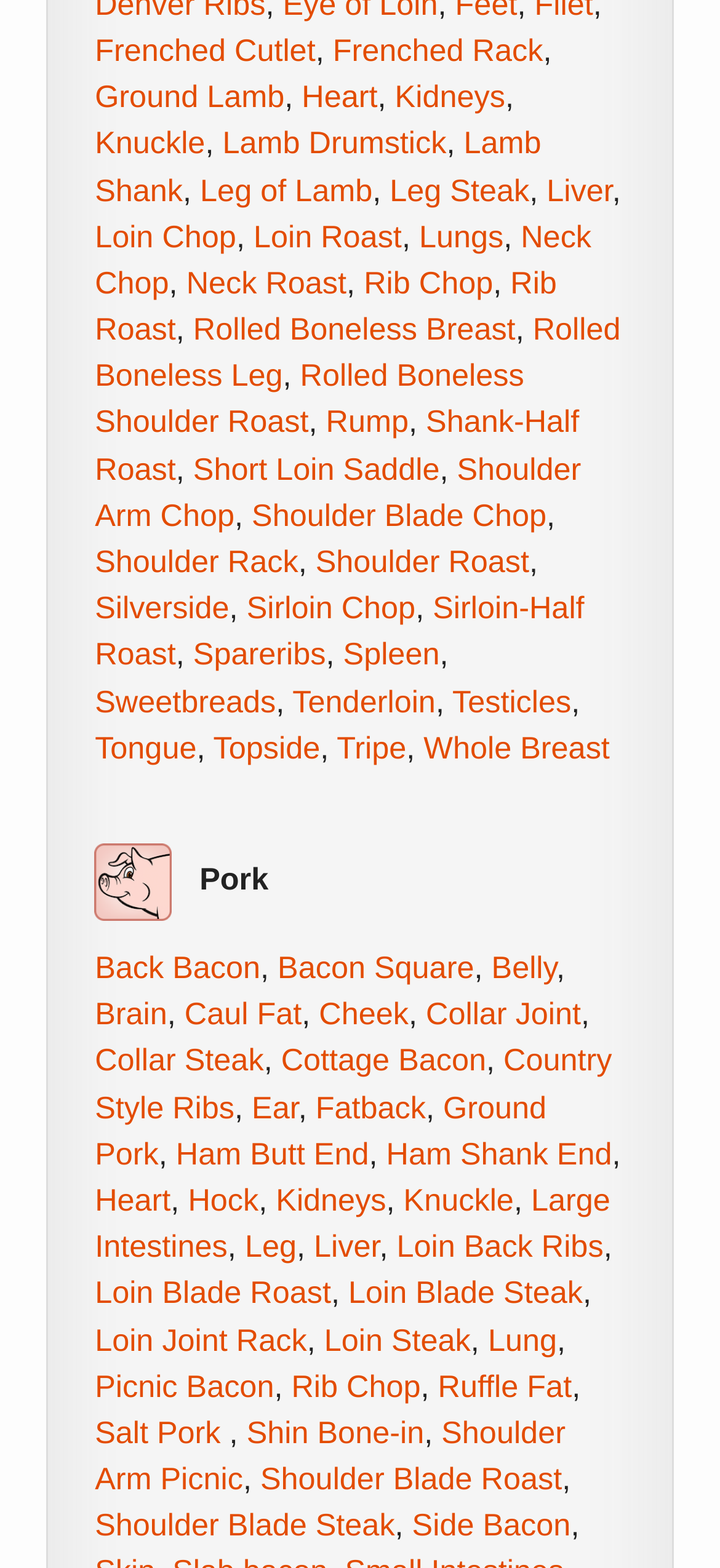Extract the bounding box coordinates for the UI element described as: "Heart".

[0.419, 0.051, 0.524, 0.073]